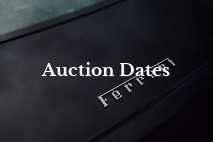What is the purpose of the image?
Using the visual information, answer the question in a single word or phrase.

To convey excitement for auctions